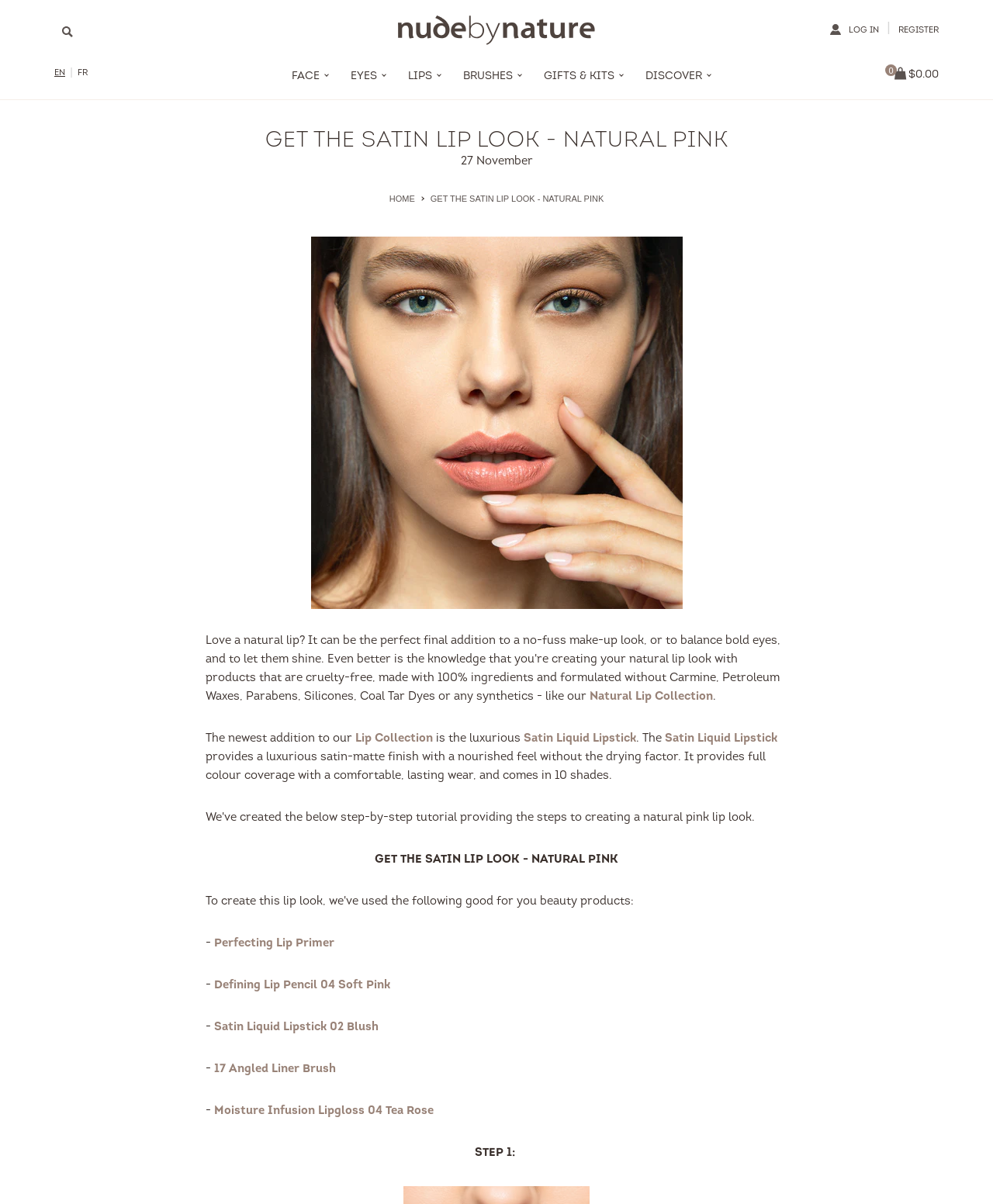What is the brand name of the website?
We need a detailed and meticulous answer to the question.

I determined the brand name by looking at the root element 'GET THE SATIN LIP LOOK - NATURAL PINK – Nude by Nature CA' which suggests that the website belongs to Nude by Nature CA.